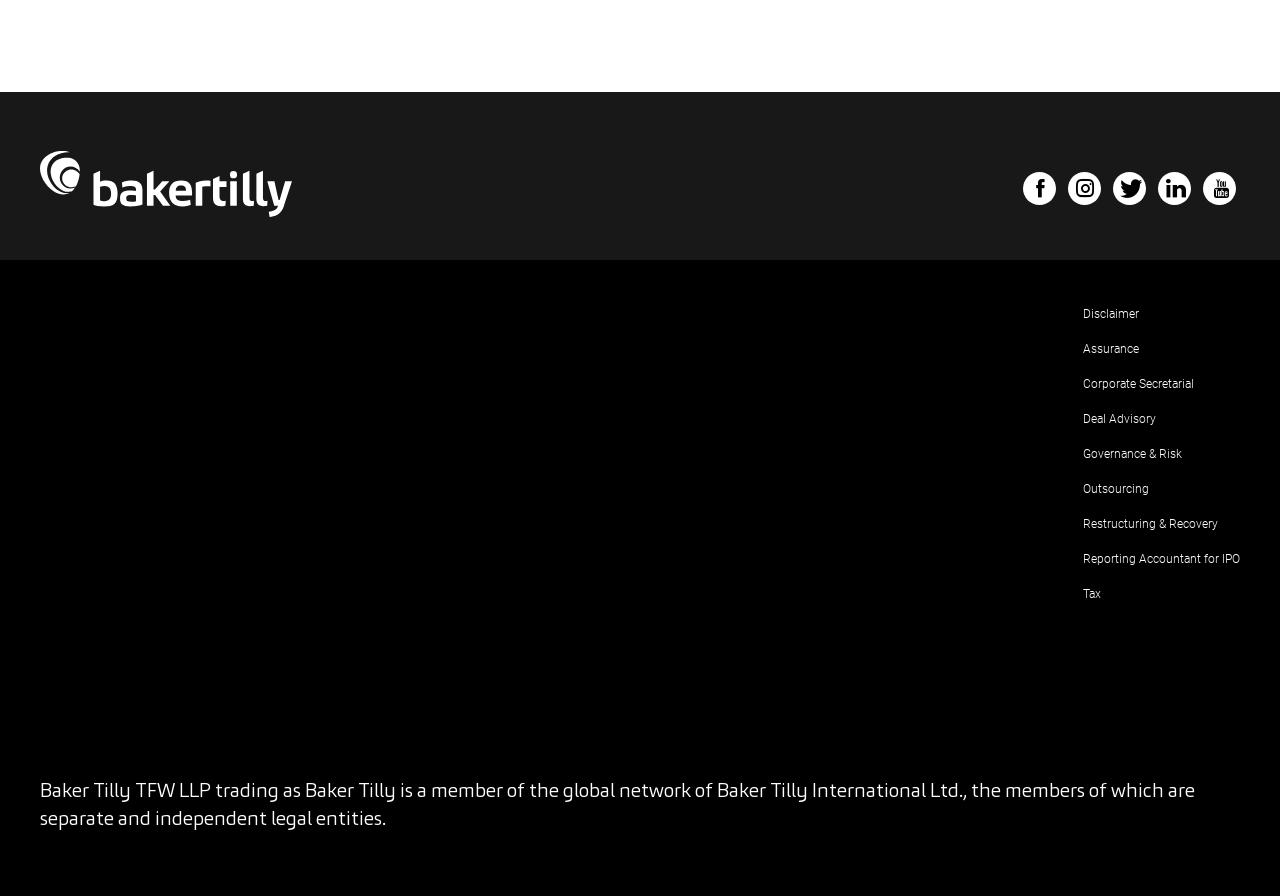Please identify the bounding box coordinates of the area I need to click to accomplish the following instruction: "Learn about Corporate Secretarial".

[0.846, 0.421, 0.933, 0.436]